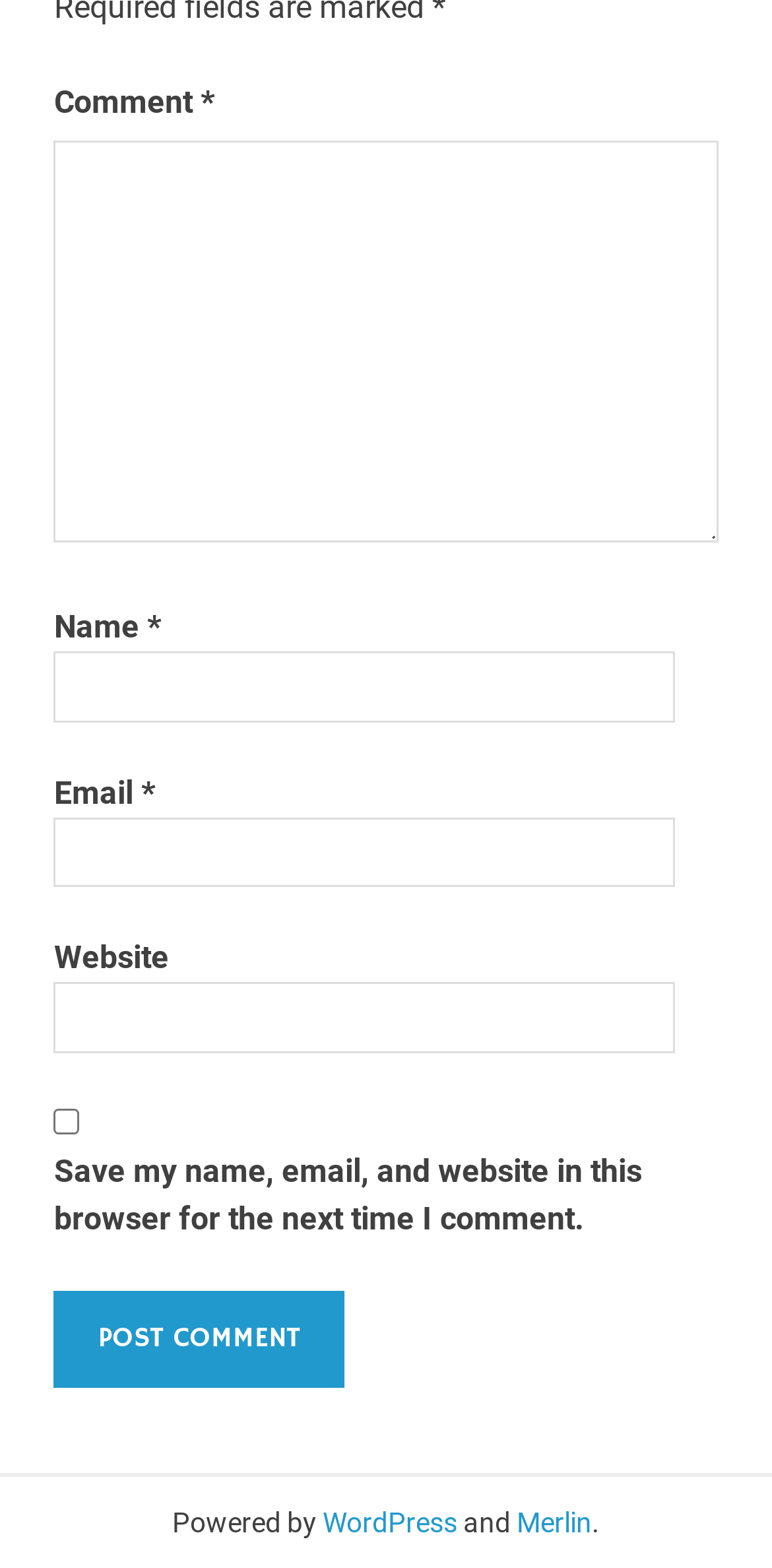Locate the bounding box coordinates of the element that needs to be clicked to carry out the instruction: "Visit the WordPress website". The coordinates should be given as four float numbers ranging from 0 to 1, i.e., [left, top, right, bottom].

[0.418, 0.961, 0.592, 0.981]